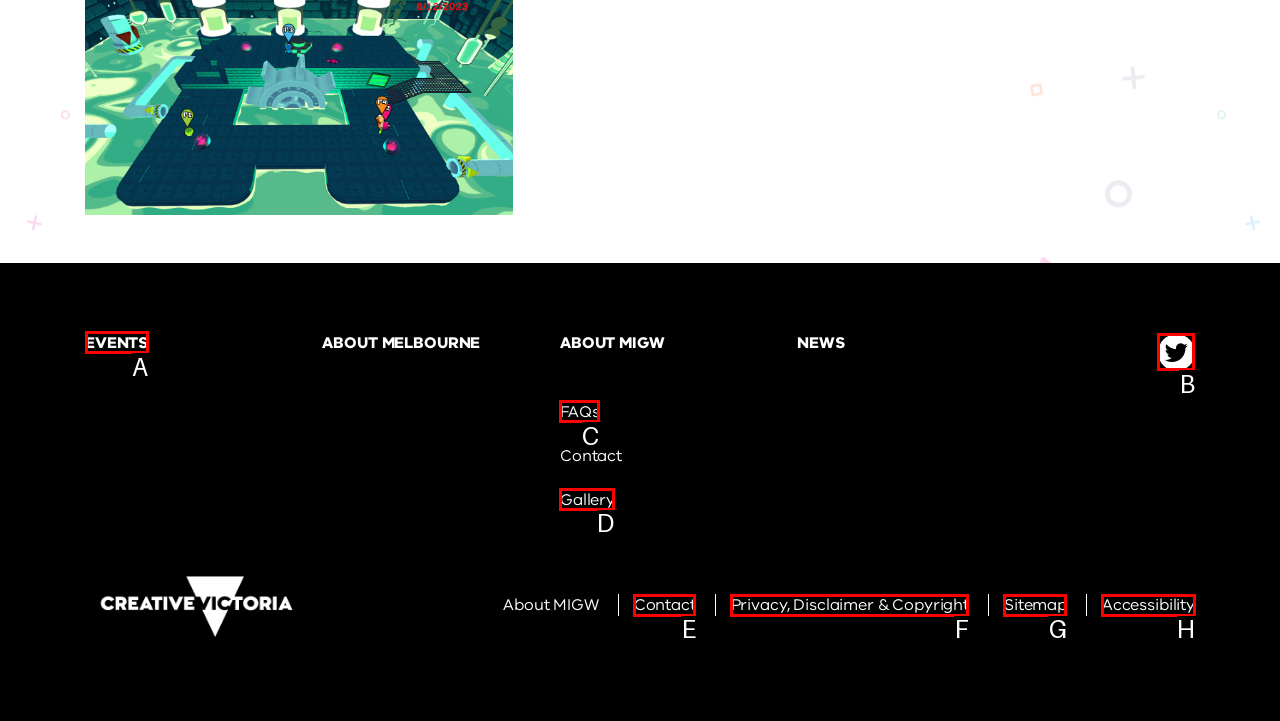Choose the letter that corresponds to the correct button to accomplish the task: Check the gallery
Reply with the letter of the correct selection only.

D